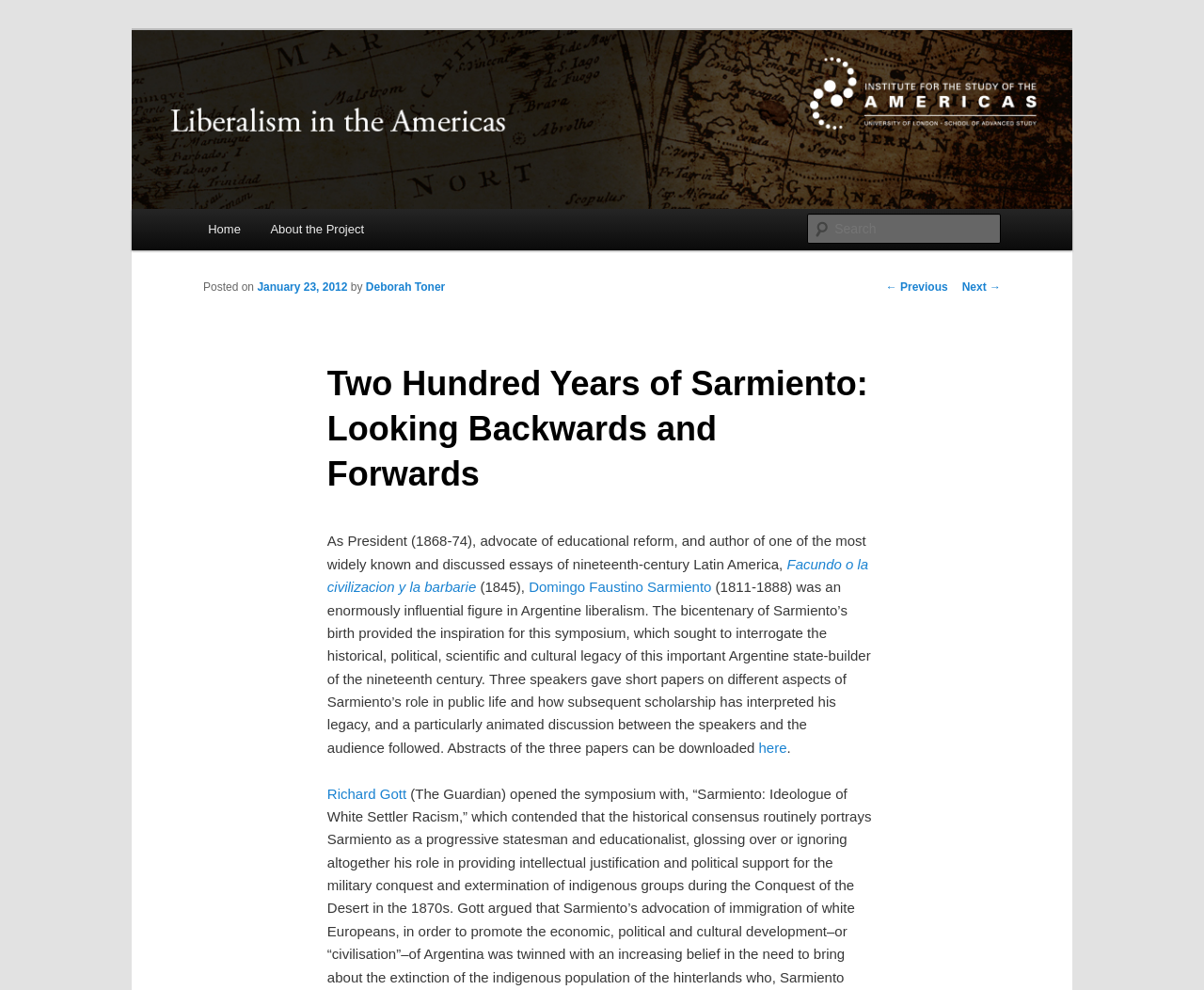Generate the title text from the webpage.

Liberalism in the Americas